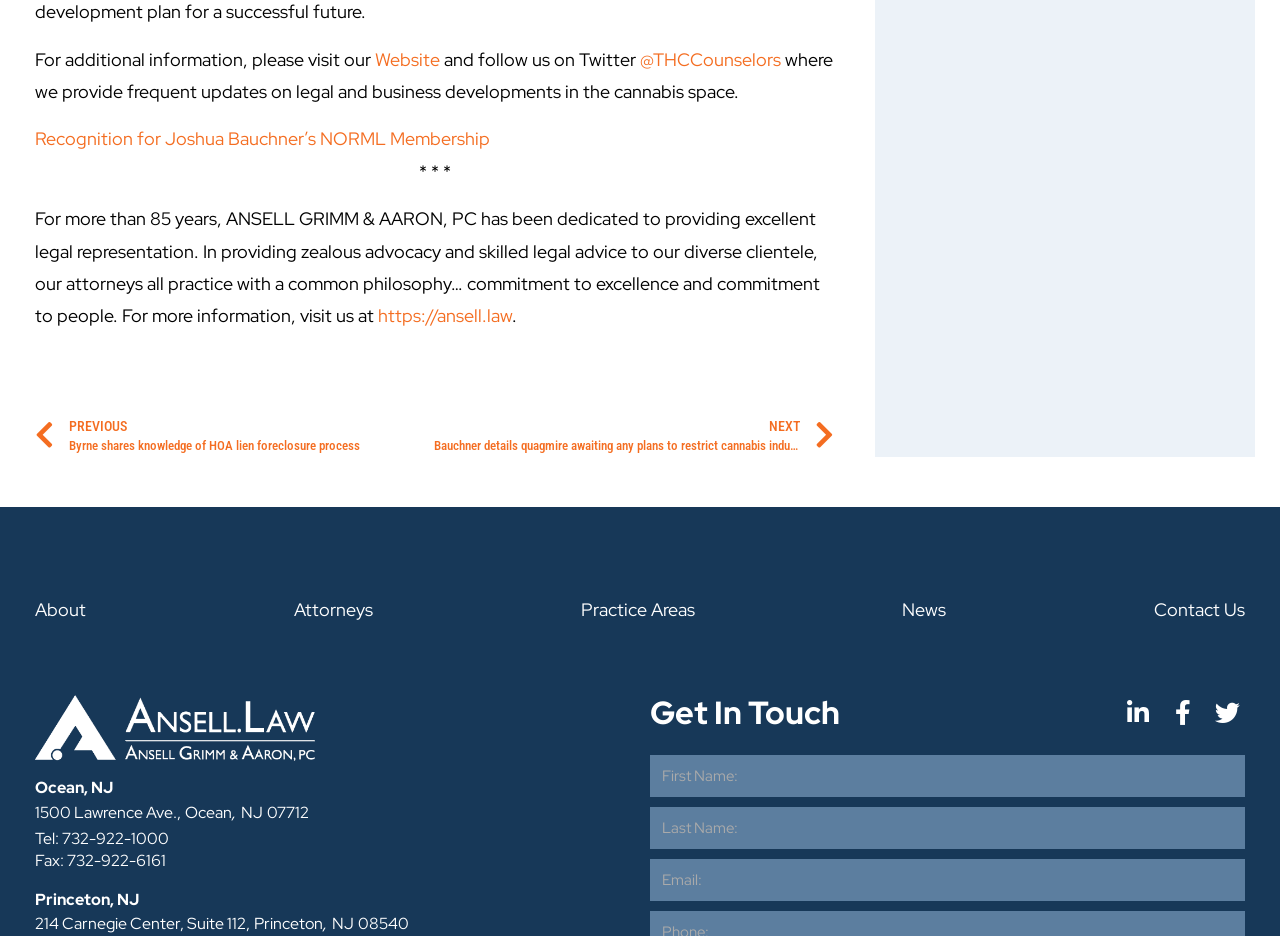What is the Twitter handle of the law firm?
Please give a detailed and elaborate answer to the question based on the image.

I found the Twitter handle by reading the link element that says '@THCCounselors'.